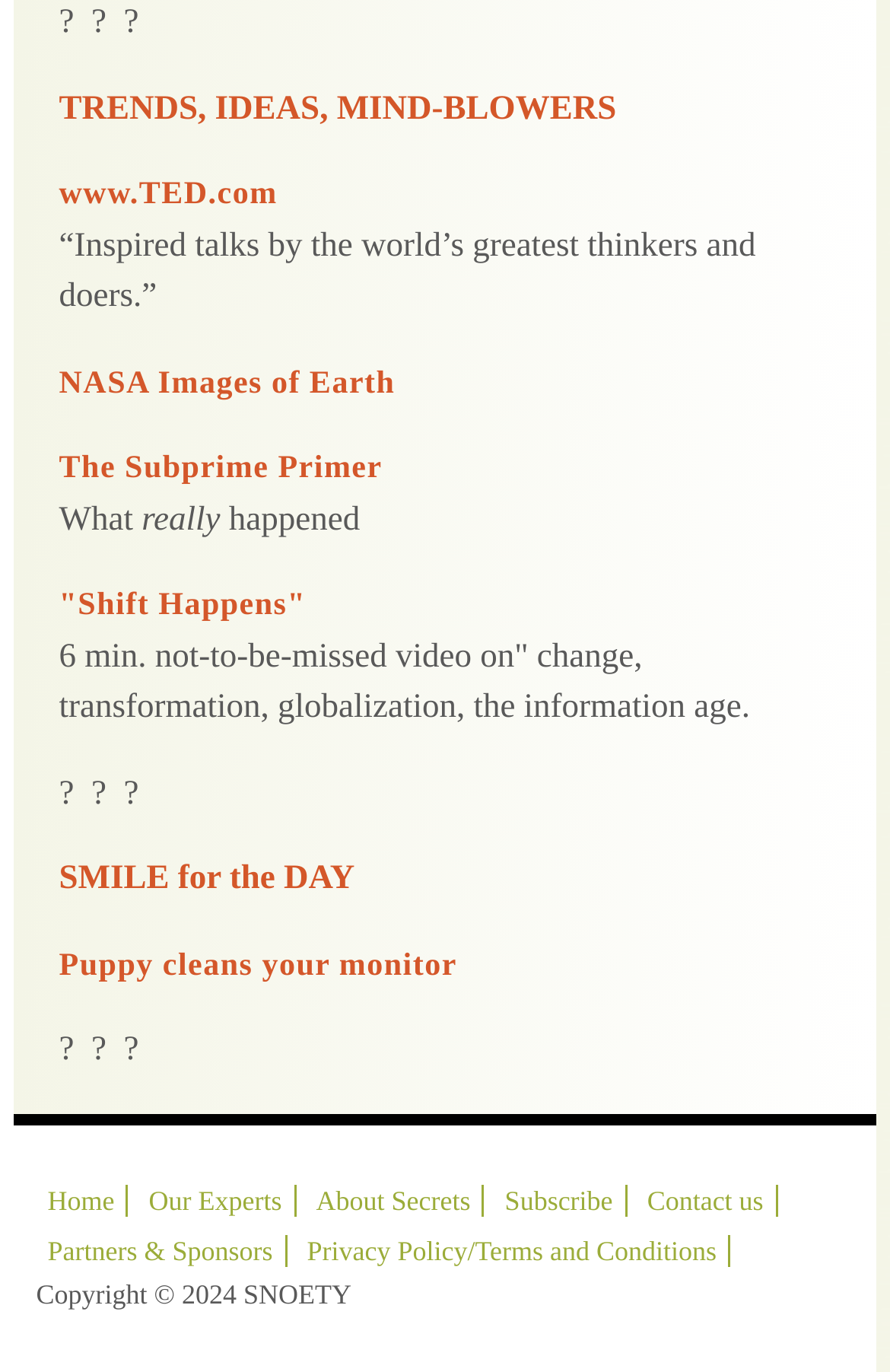Using the provided description: "Puppy cleans your monitor", find the bounding box coordinates of the corresponding UI element. The output should be four float numbers between 0 and 1, in the format [left, top, right, bottom].

[0.066, 0.692, 0.514, 0.717]